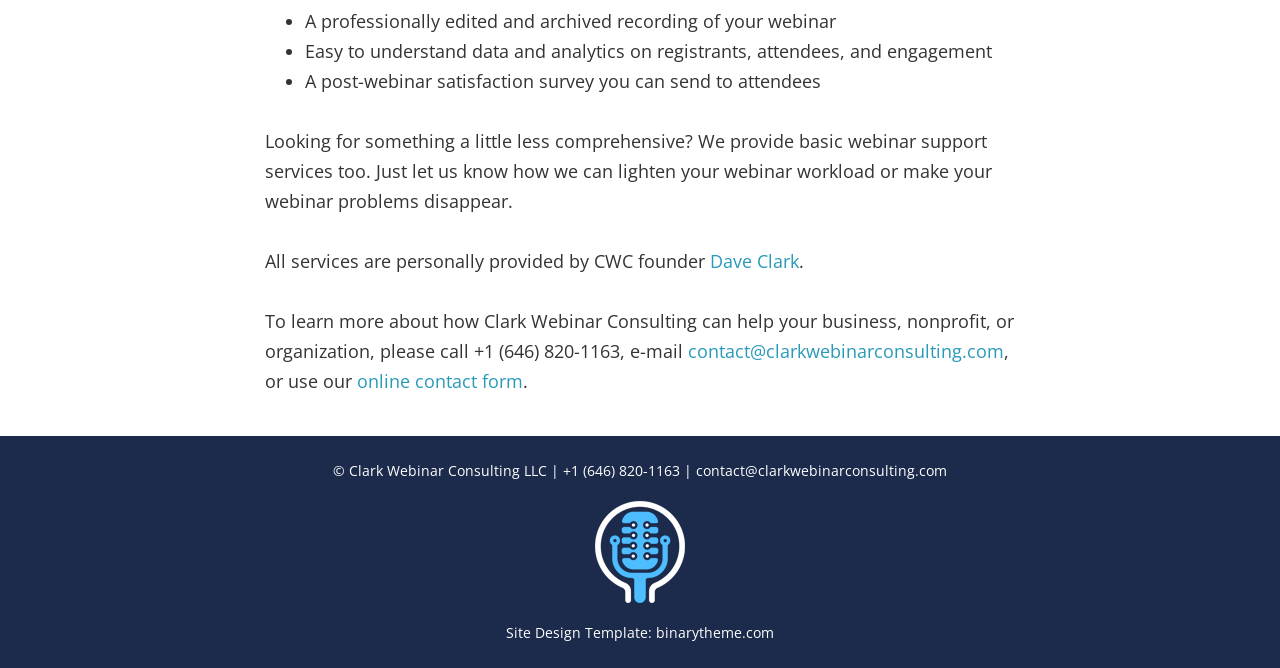What is the company's copyright information?
Give a one-word or short-phrase answer derived from the screenshot.

Clark Webinar Consulting LLC